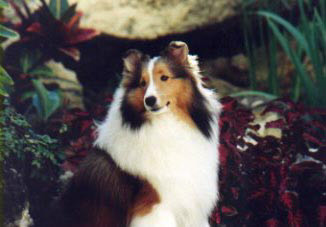Explain the image in detail, mentioning the main subjects and background elements.

In this captivating portrait, a beautiful Shetland Sheepdog named Morgan is pictured amidst a lush, natural backdrop of greenery and colorful foliage. Her striking tricolor coat—featuring shades of brown, white, and black—shimmers in the light, showcasing her well-groomed appearance. With a confident posture and a gentle expression, Morgan looks back at the viewer, embodying the charm and intelligence characteristic of her breed. Renowned in the dog show circuit, she has earned numerous accolades, including Best of Breed and significant agility titles, marking her as a distinguished companion and competitor. This image reflects not only her beauty but also the dedication involved in her training and achievements.